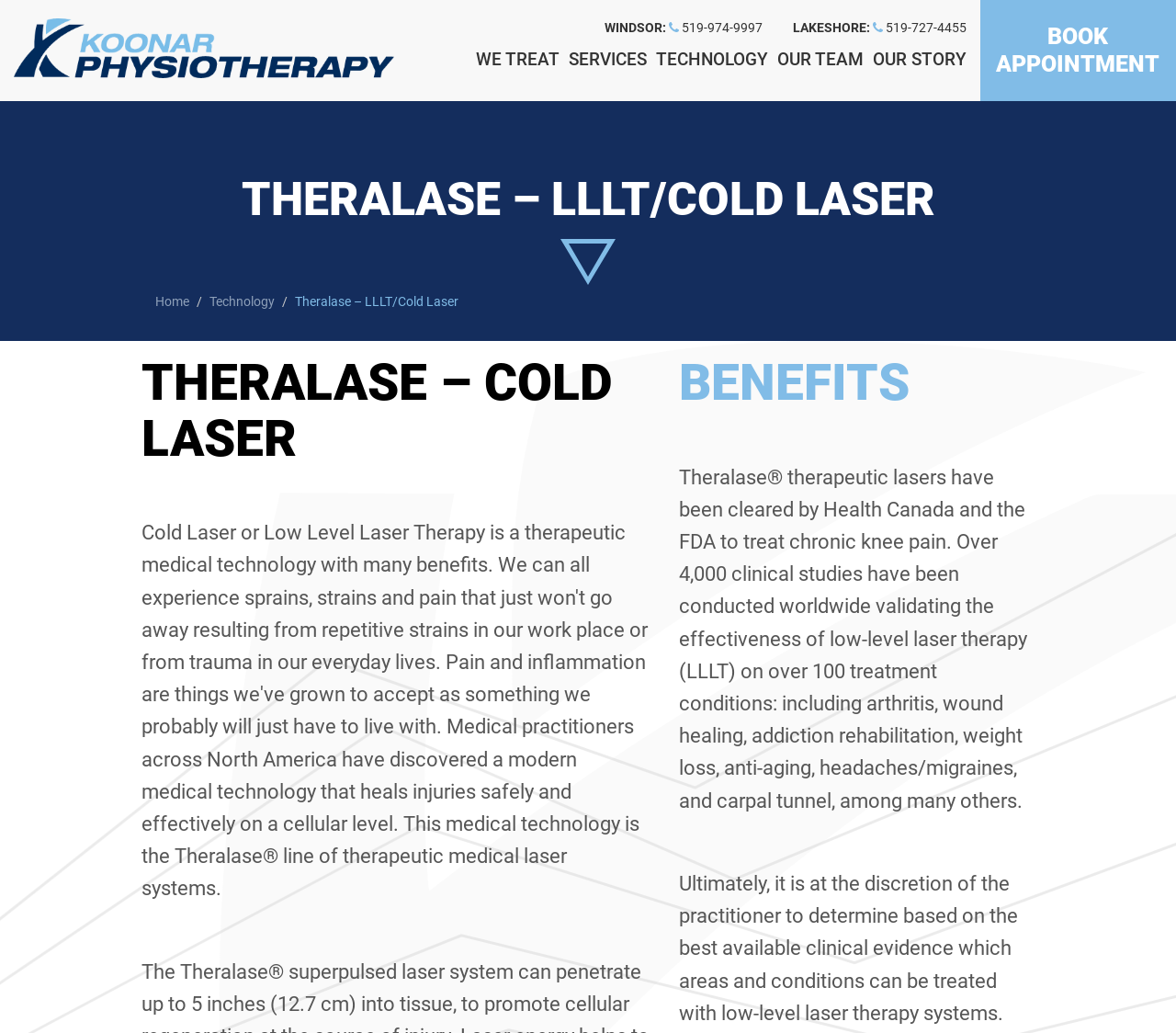What is the purpose of Theralase therapeutic lasers?
Using the details shown in the screenshot, provide a comprehensive answer to the question.

I found the purpose of Theralase therapeutic lasers by reading the StaticText element that describes the benefits of Theralase, which mentions that it has been cleared by Health Canada and the FDA to treat chronic knee pain.